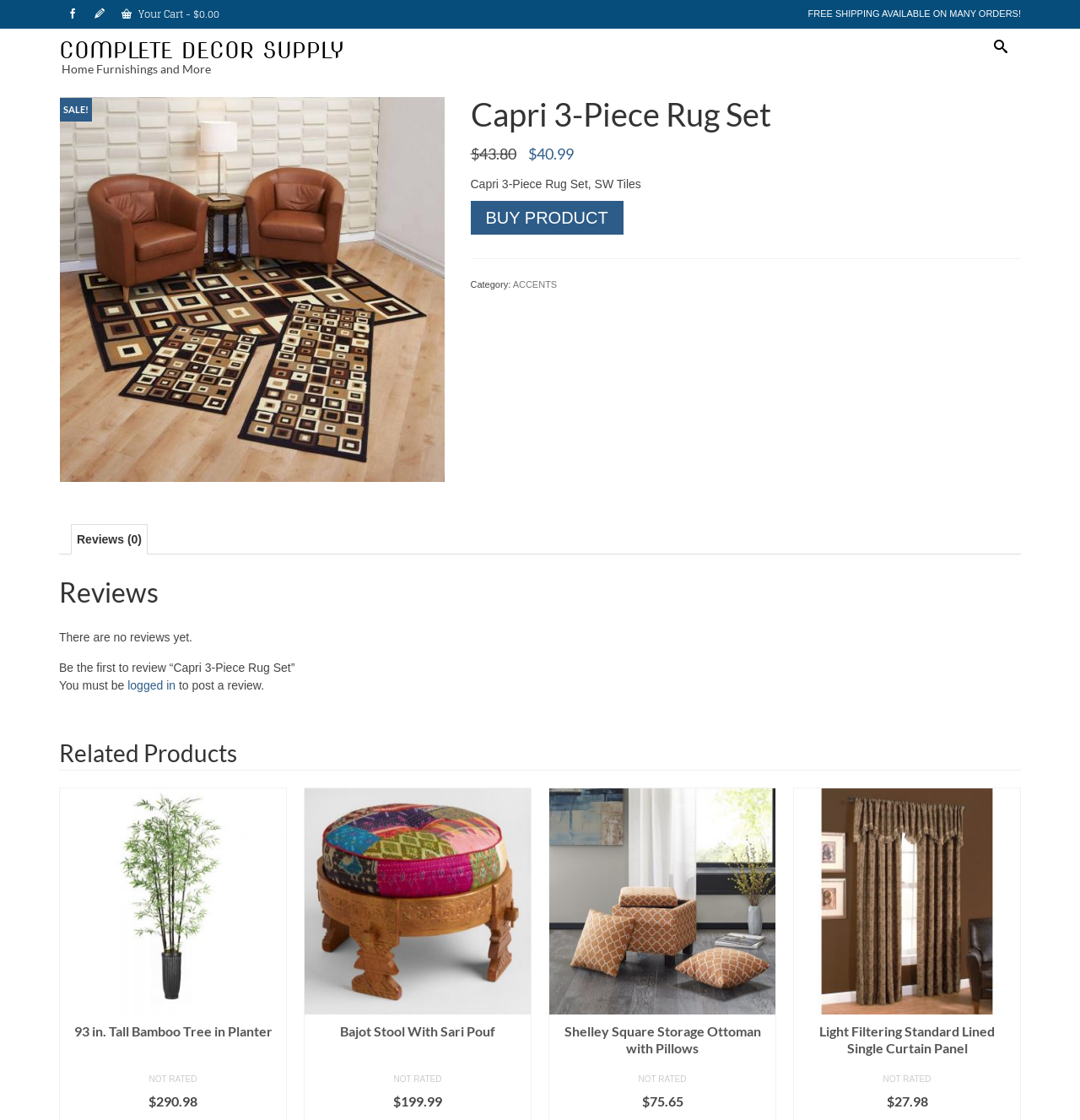Provide the bounding box coordinates of the UI element that matches the description: "Bajot Stool With Sari Pouf".

[0.509, 0.906, 0.718, 0.955]